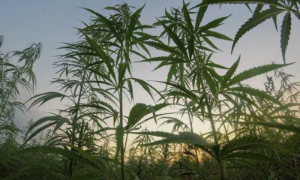Answer with a single word or phrase: 
What time of day is depicted in the image?

Sunset